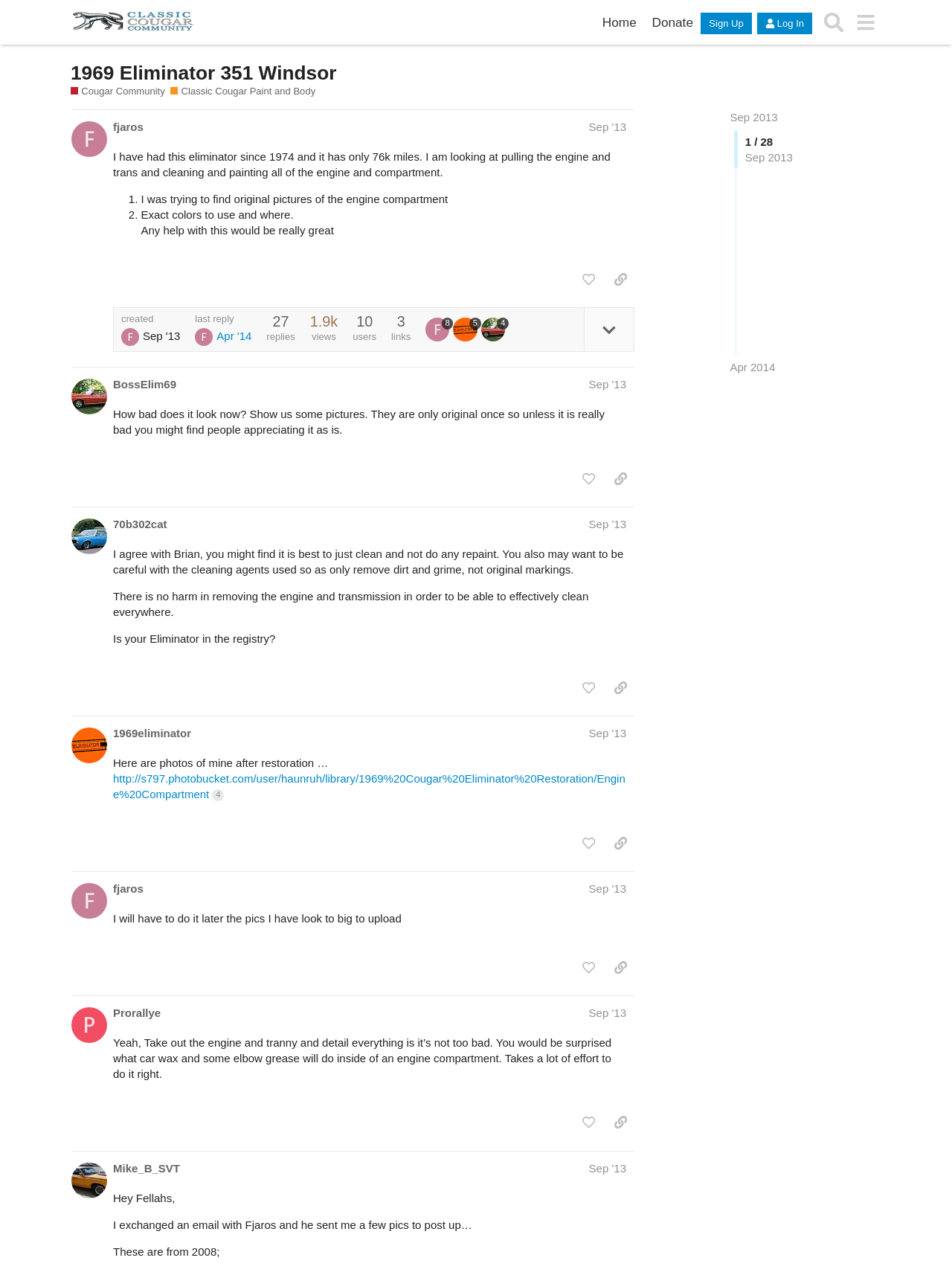What is the username of the author of the first post?
Using the image, elaborate on the answer with as much detail as possible.

I looked at the first post and found the username 'fjaros' associated with the heading 'fjaros Sep '13'.